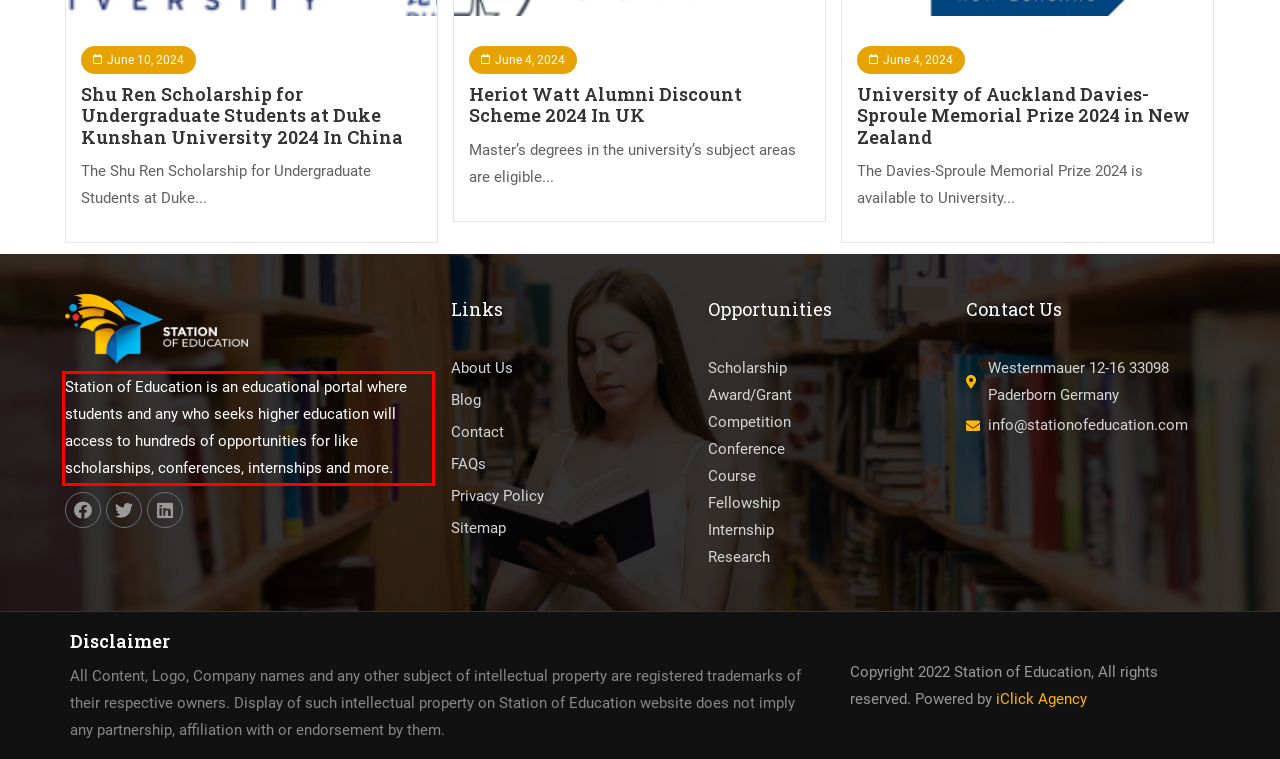Given a screenshot of a webpage with a red bounding box, please identify and retrieve the text inside the red rectangle.

Station of Education is an educational portal where students and any who seeks higher education will access to hundreds of opportunities for like scholarships, conferences, internships and more.